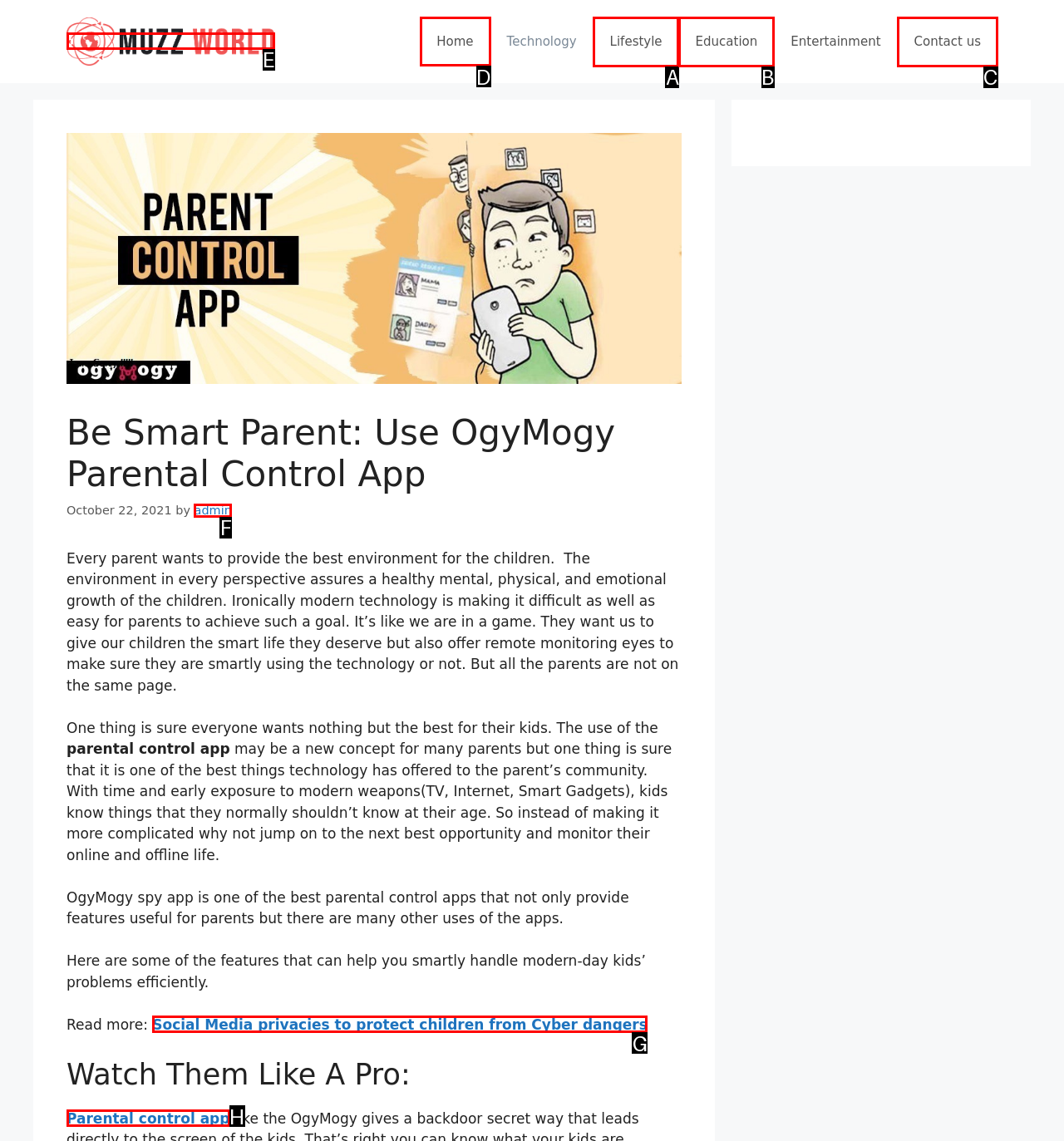Select the correct UI element to click for this task: Go to the Home page.
Answer using the letter from the provided options.

D